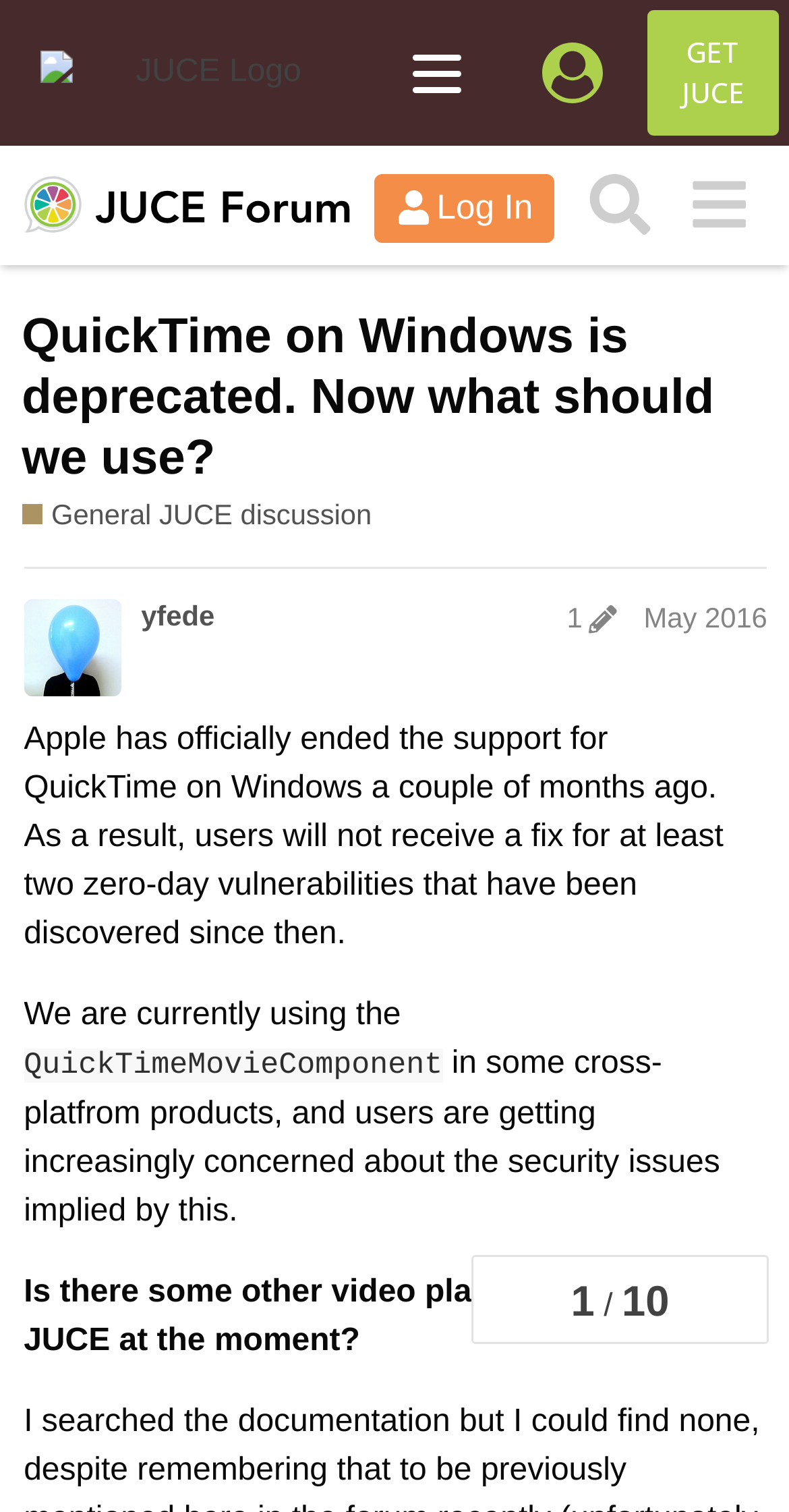Find the bounding box of the web element that fits this description: "General JUCE discussion".

[0.027, 0.328, 0.471, 0.354]